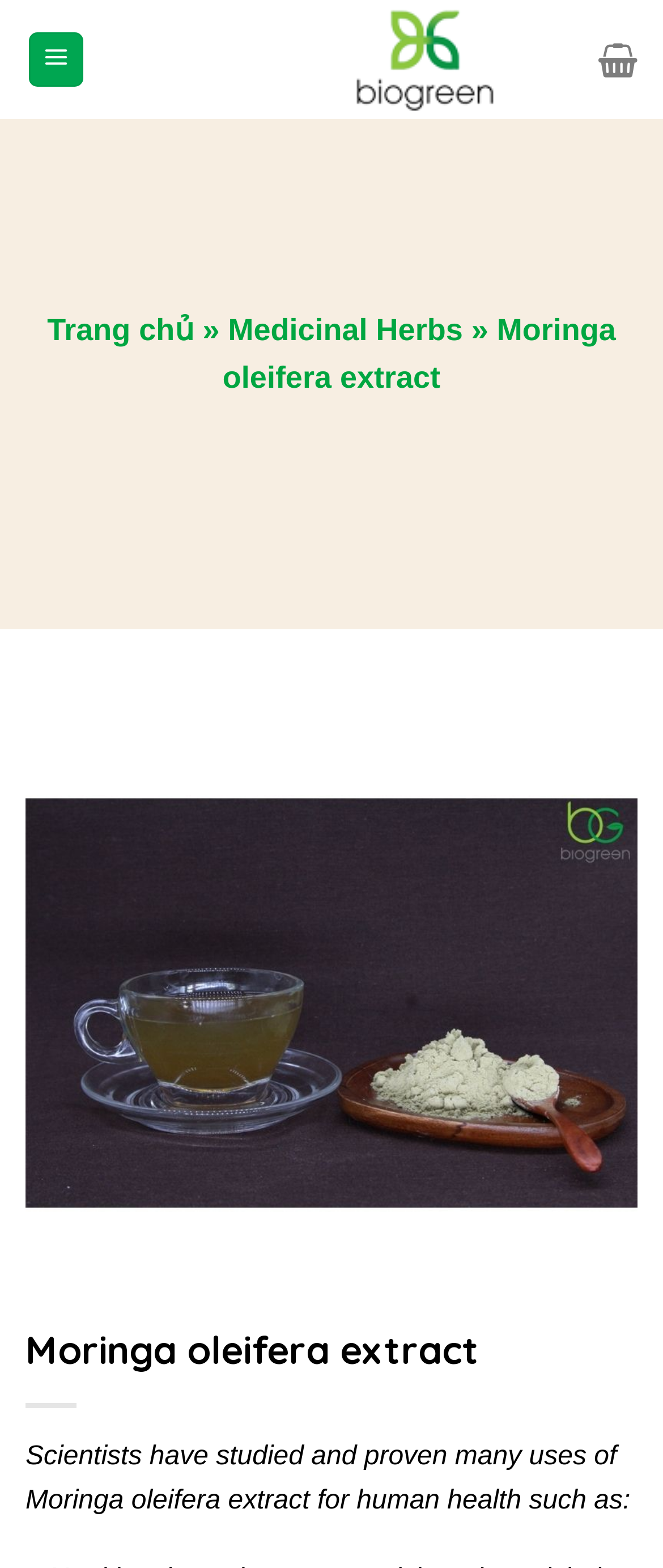Identify the bounding box for the UI element described as: "title="Biogreenjsc.com.vn - Biogreenjsc.com.vn"". The coordinates should be four float numbers between 0 and 1, i.e., [left, top, right, bottom].

[0.179, 0.004, 0.821, 0.072]